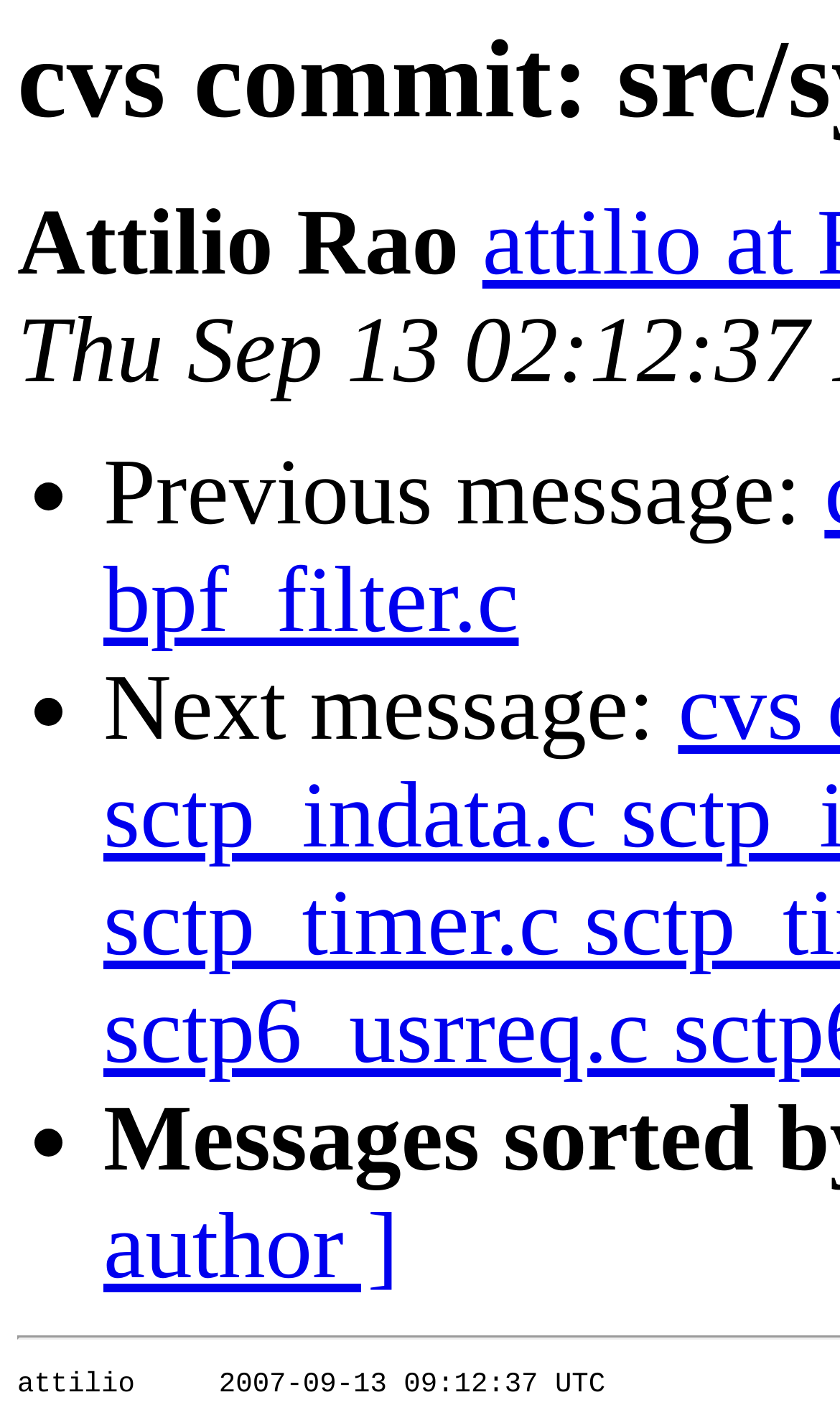Please identify the webpage's heading and generate its text content.

cvs commit: src/sys/kern subr_sleepqueue.c